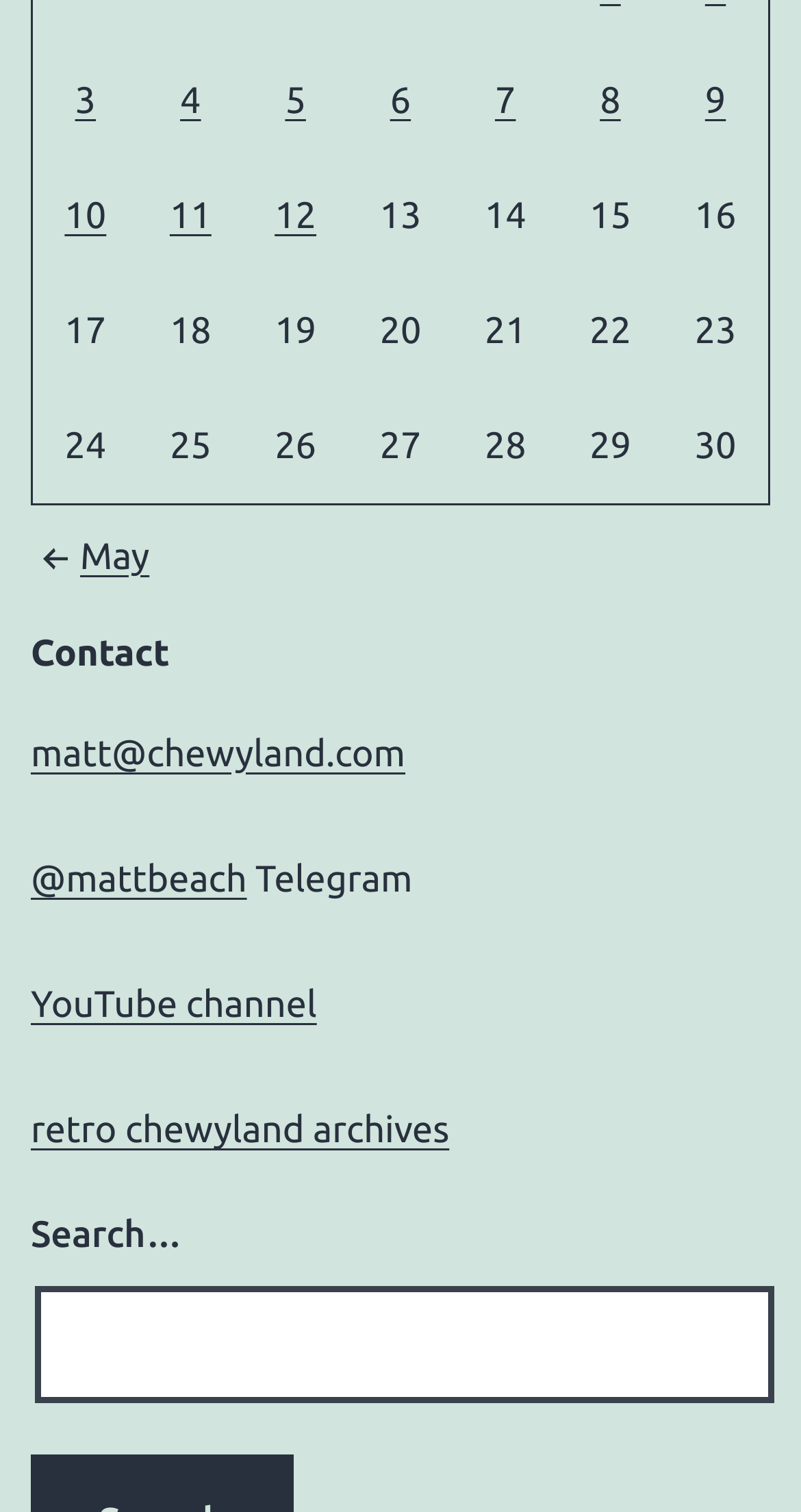How many grid cells are there on the third row?
Using the visual information, respond with a single word or phrase.

9